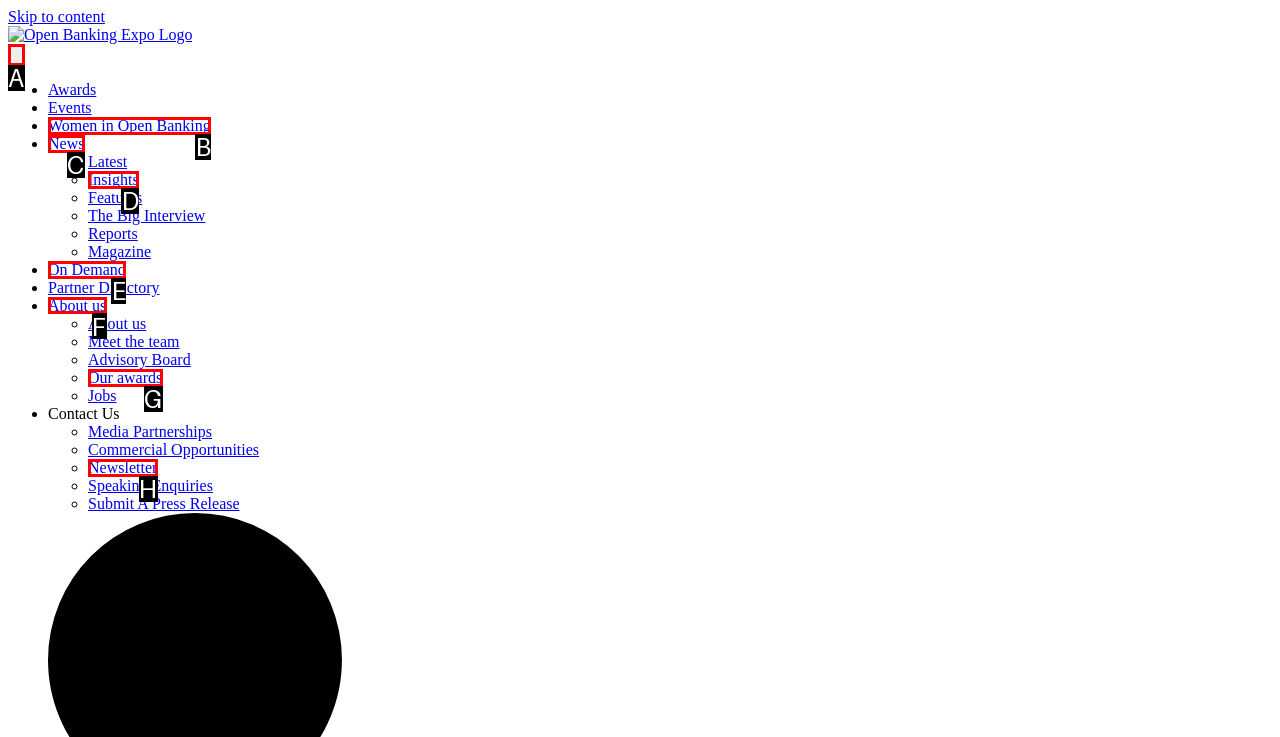From the given options, choose the one to complete the task: View the About us page
Indicate the letter of the correct option.

F